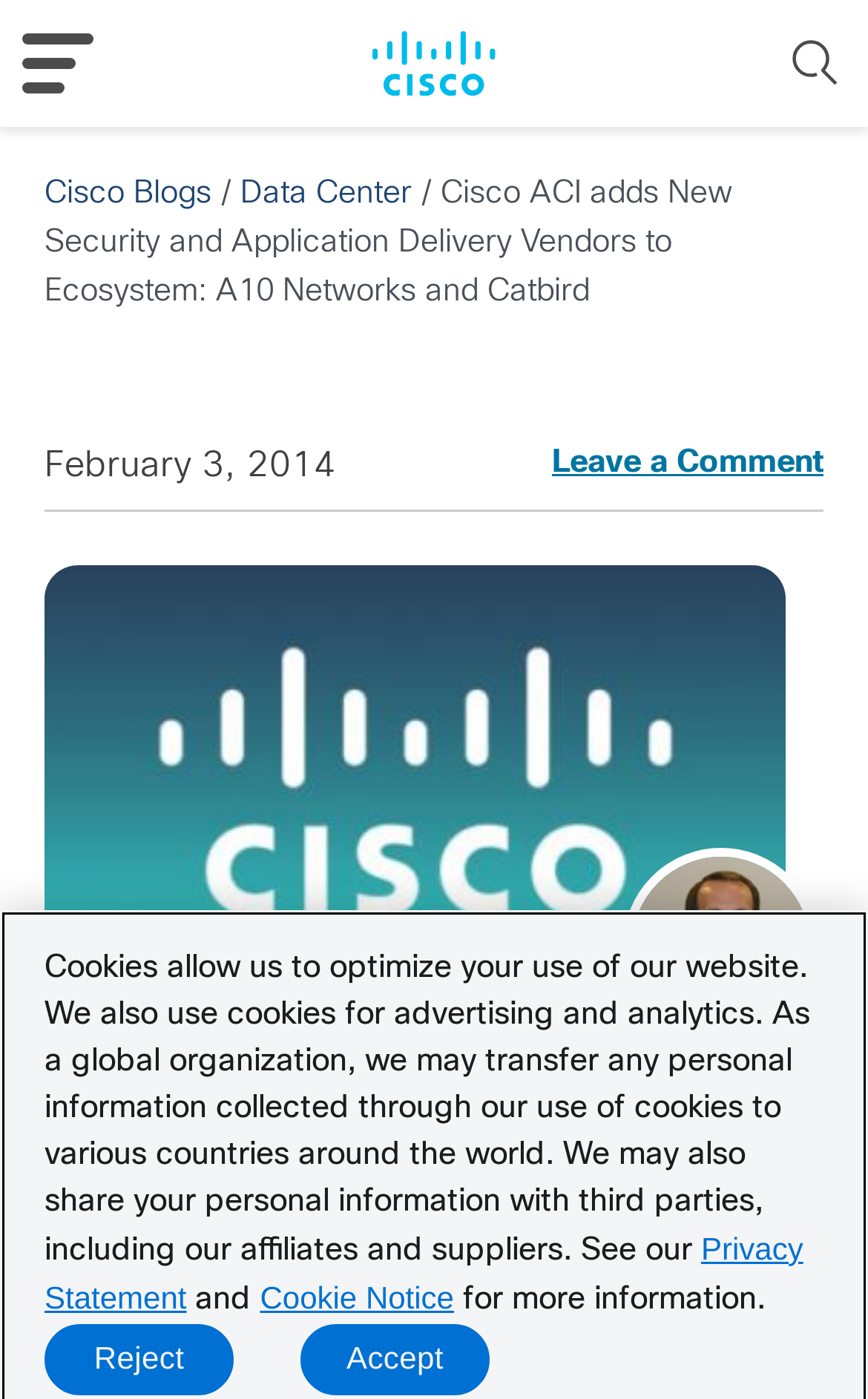What is the topic of the blog post?
Look at the image and answer with only one word or phrase.

Cisco ACI adds New Security and Application Delivery Vendors to Ecosystem